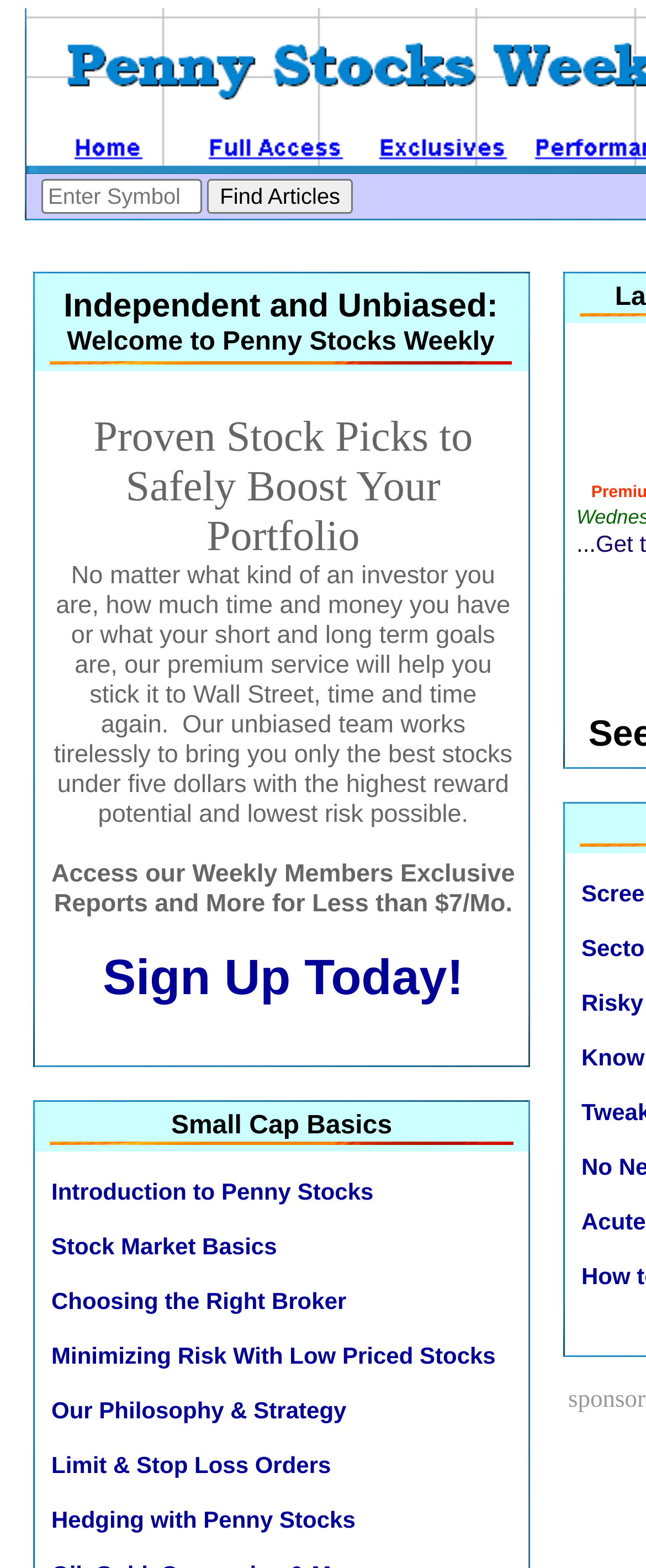From the webpage screenshot, predict the bounding box of the UI element that matches this description: "name="i7"".

[0.297, 0.092, 0.556, 0.11]